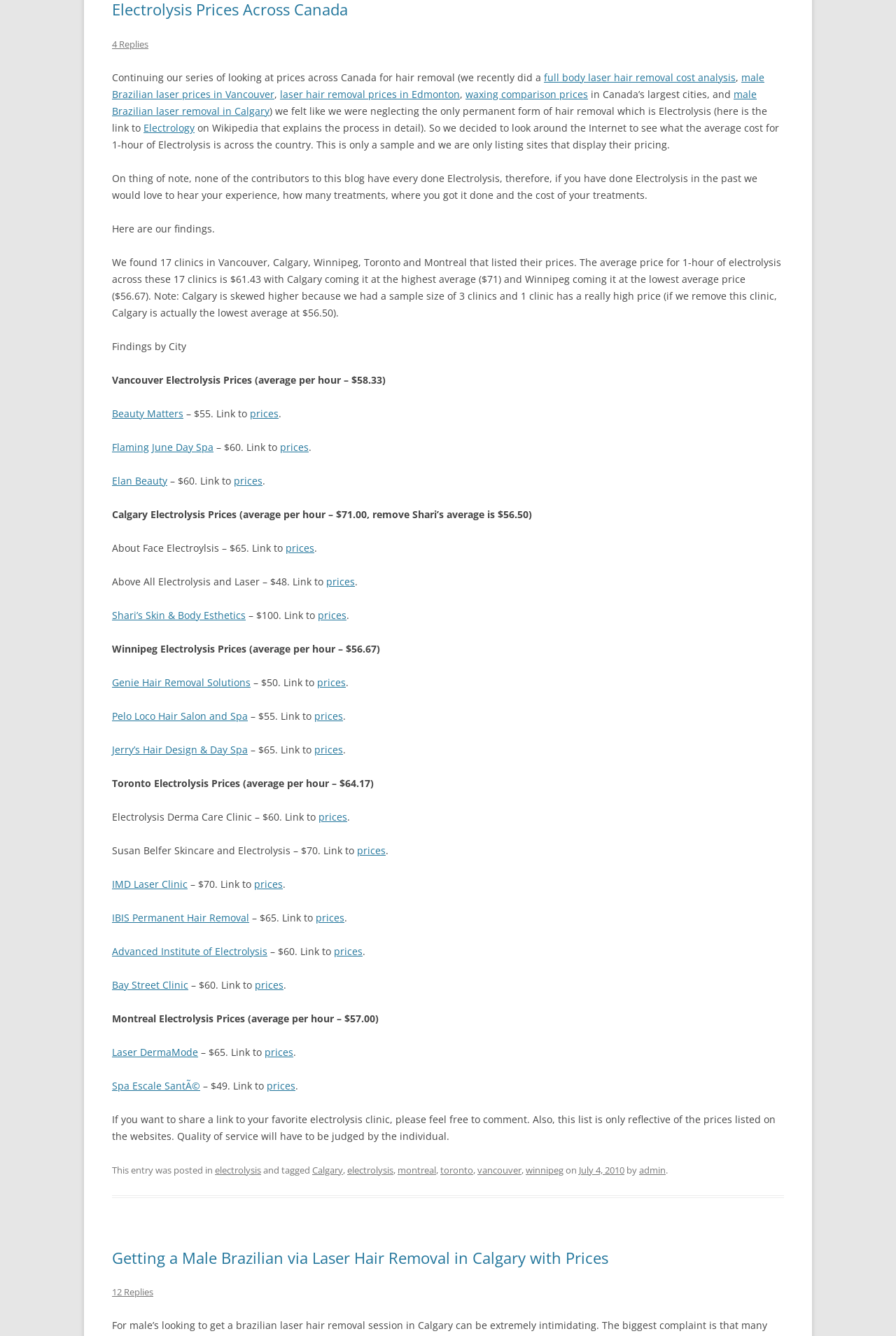Please determine the bounding box coordinates of the element's region to click in order to carry out the following instruction: "Check prices at Flaming June Day Spa". The coordinates should be four float numbers between 0 and 1, i.e., [left, top, right, bottom].

[0.312, 0.33, 0.345, 0.34]